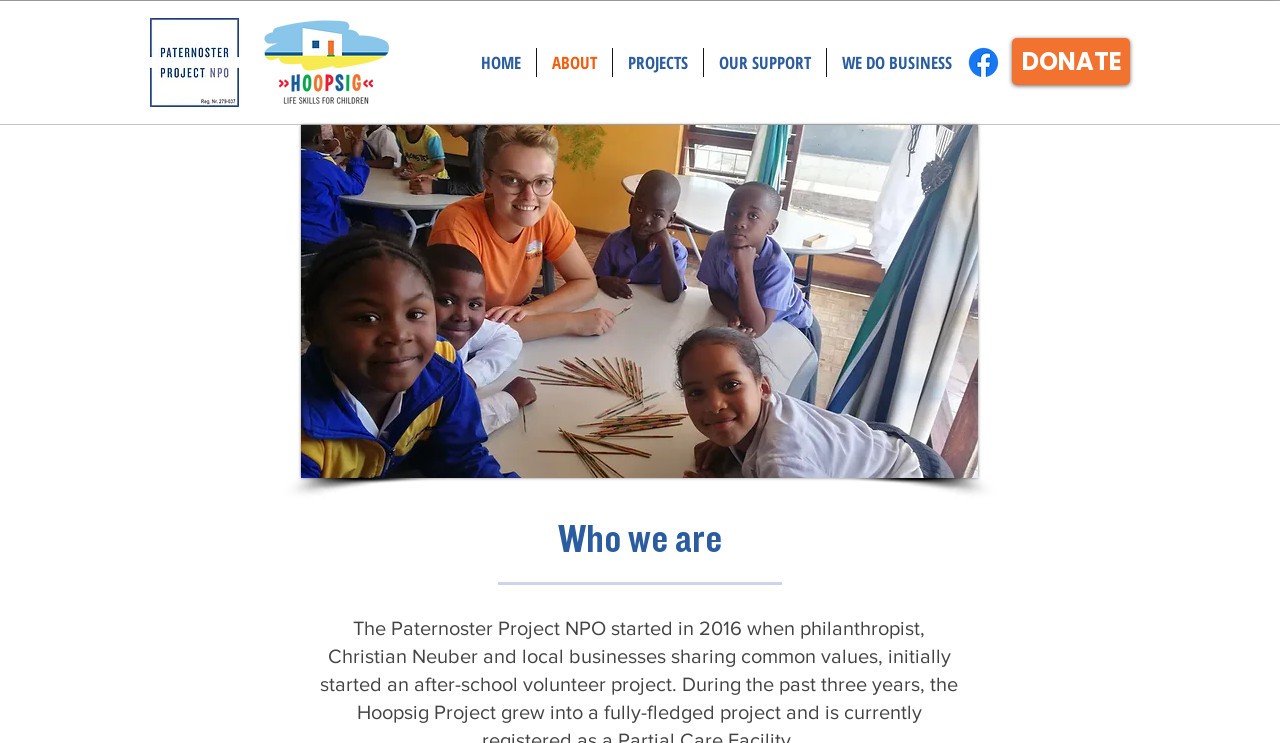Please identify the bounding box coordinates of the clickable area that will allow you to execute the instruction: "visit Paternoster-Project-NPO website".

[0.117, 0.024, 0.187, 0.144]